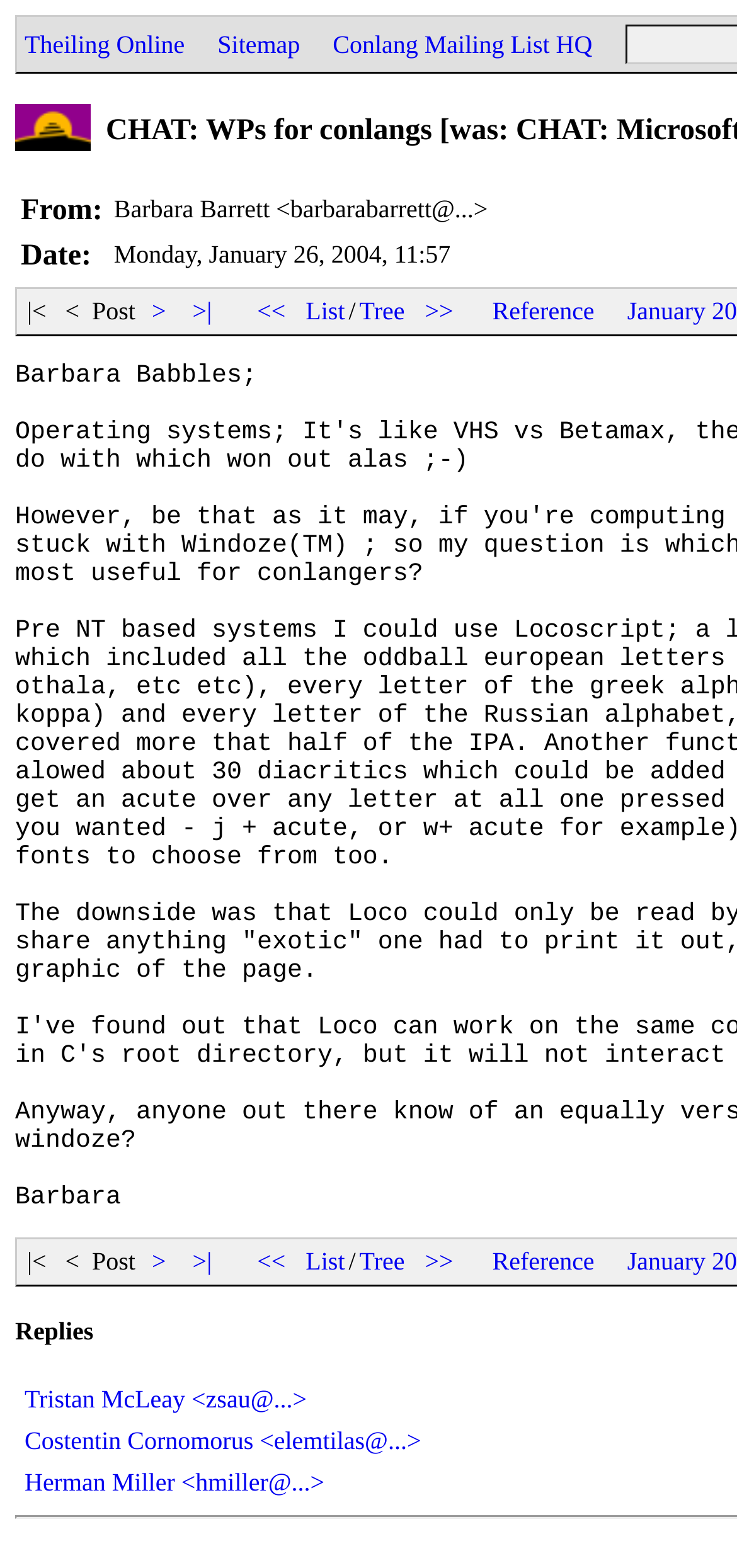From the element description: "Herman Miller <hmiller@...>", extract the bounding box coordinates of the UI element. The coordinates should be expressed as four float numbers between 0 and 1, in the order [left, top, right, bottom].

[0.028, 0.936, 0.445, 0.954]